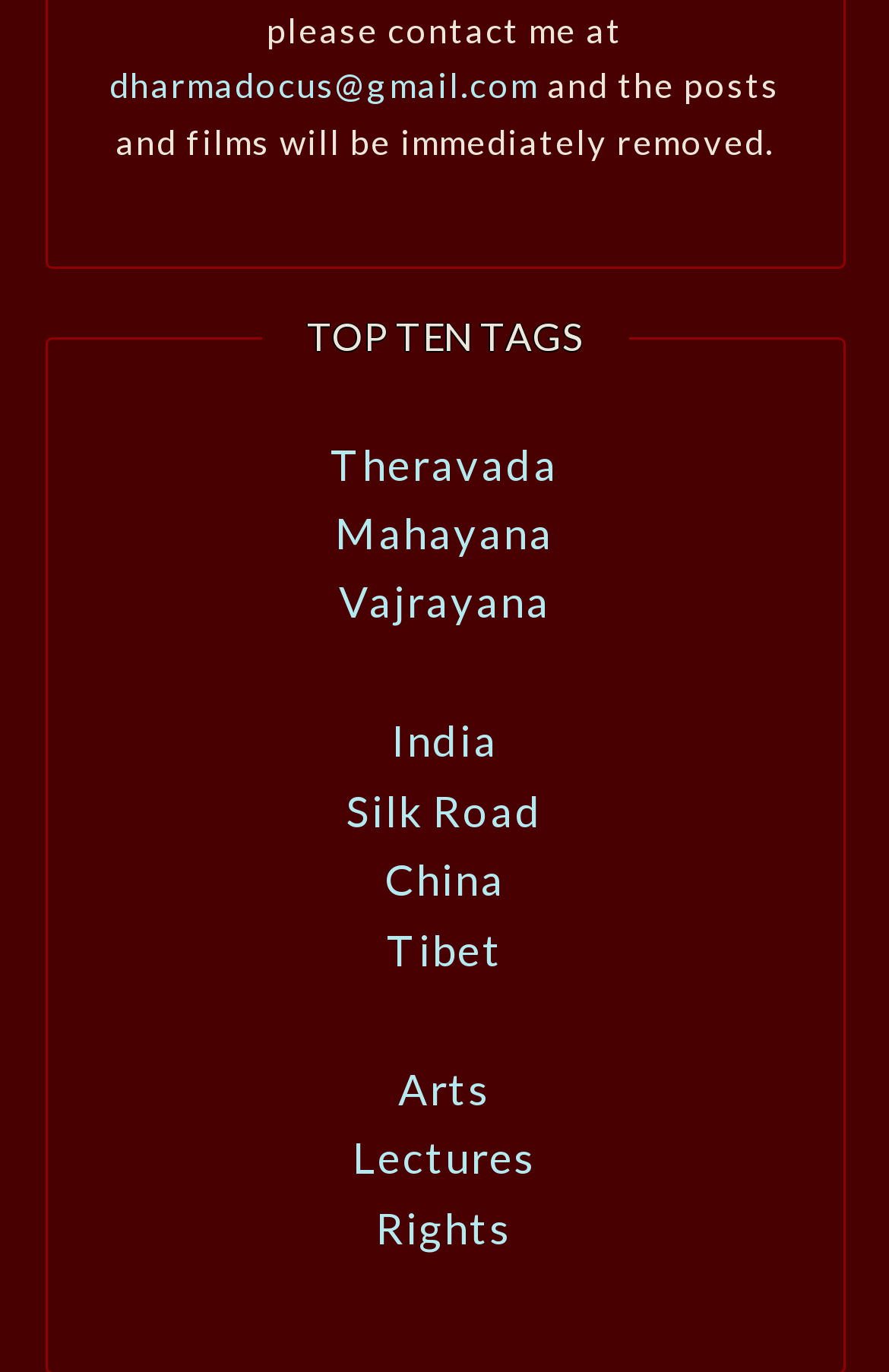Please determine the bounding box coordinates for the element that should be clicked to follow these instructions: "view the posts and films removal policy".

[0.129, 0.047, 0.877, 0.117]